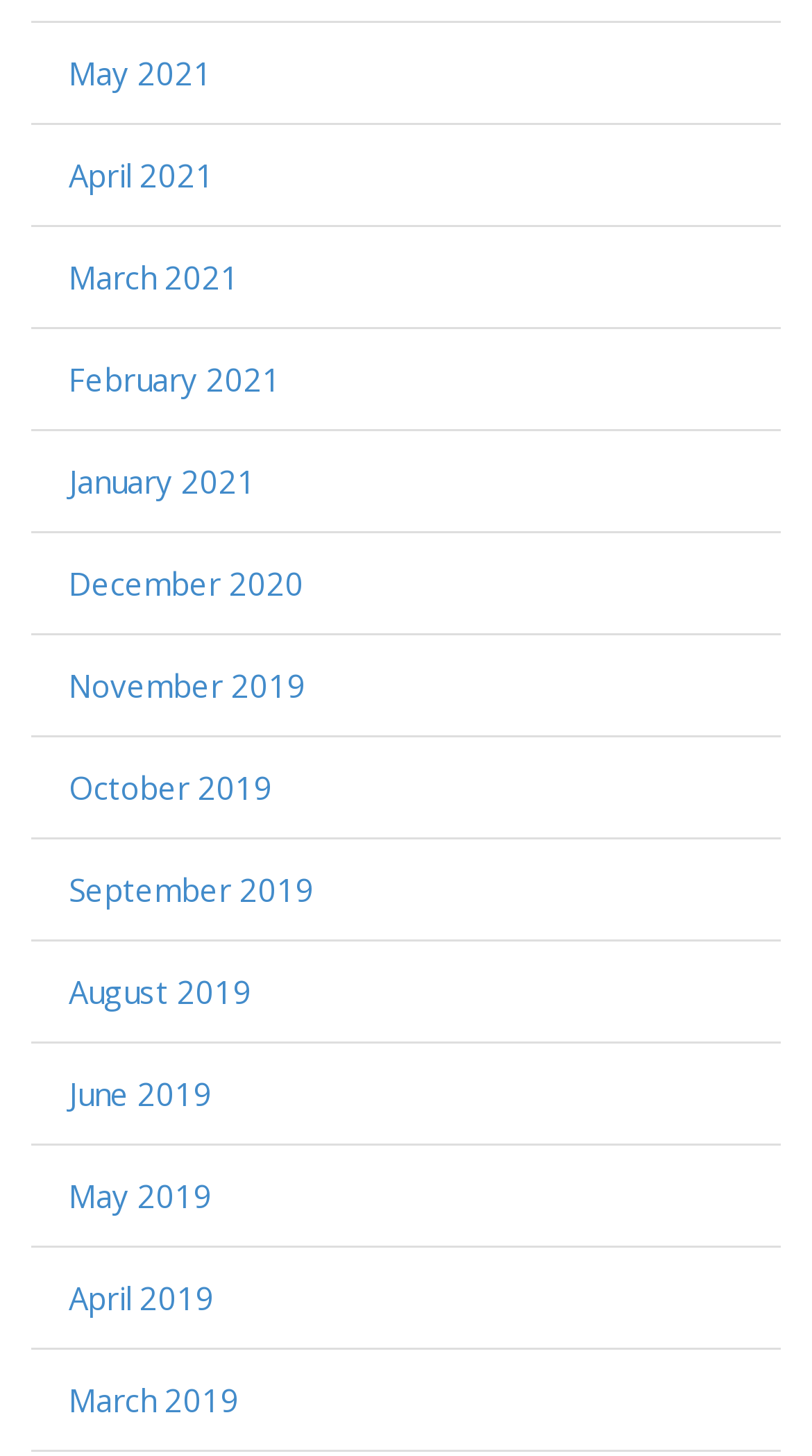Using the element description provided, determine the bounding box coordinates in the format (top-left x, top-left y, bottom-right x, bottom-right y). Ensure that all values are floating point numbers between 0 and 1. Element description: Housing

None